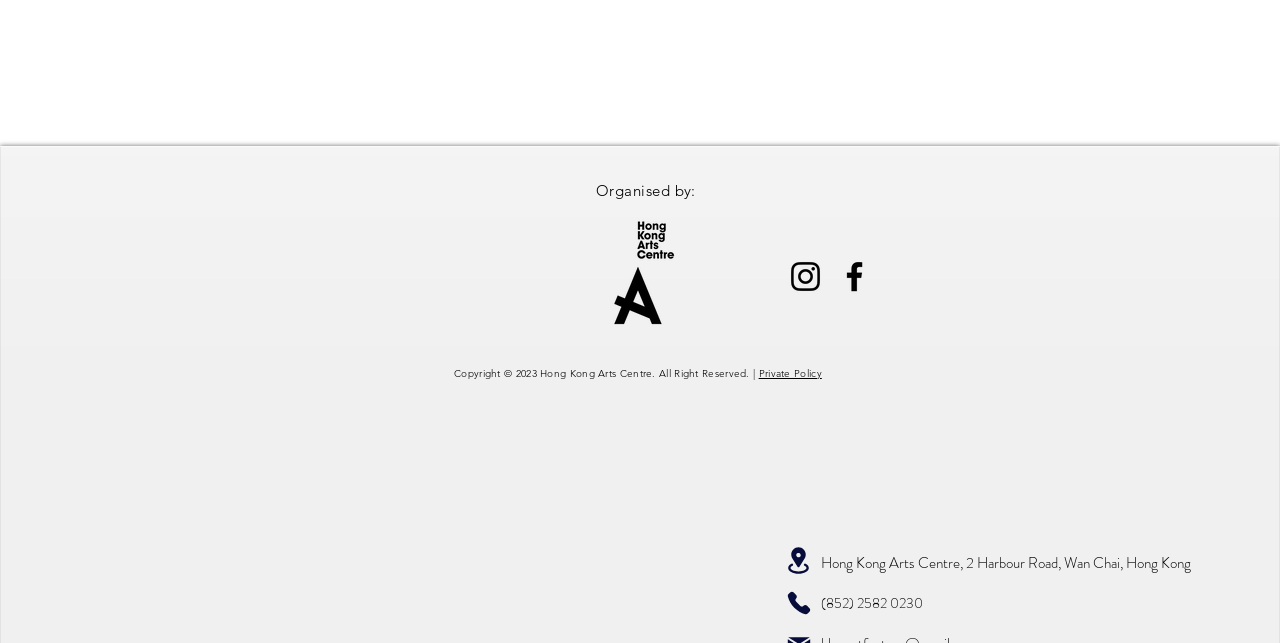What is the phone number of the arts centre?
Relying on the image, give a concise answer in one word or a brief phrase.

(852) 2582 0230